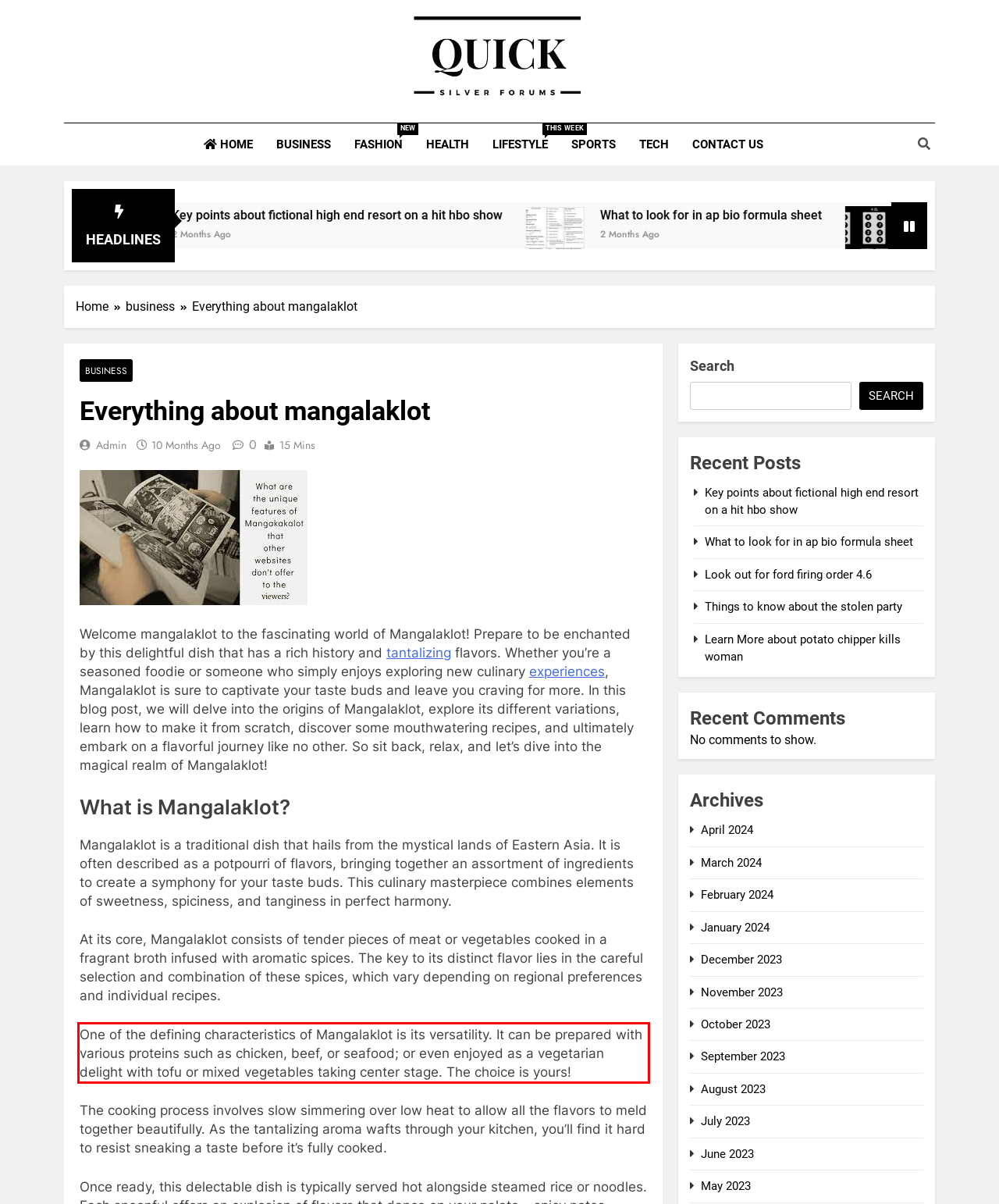Examine the webpage screenshot and use OCR to obtain the text inside the red bounding box.

One of the defining characteristics of Mangalaklot is its versatility. It can be prepared with various proteins such as chicken, beef, or seafood; or even enjoyed as a vegetarian delight with tofu or mixed vegetables taking center stage. The choice is yours!